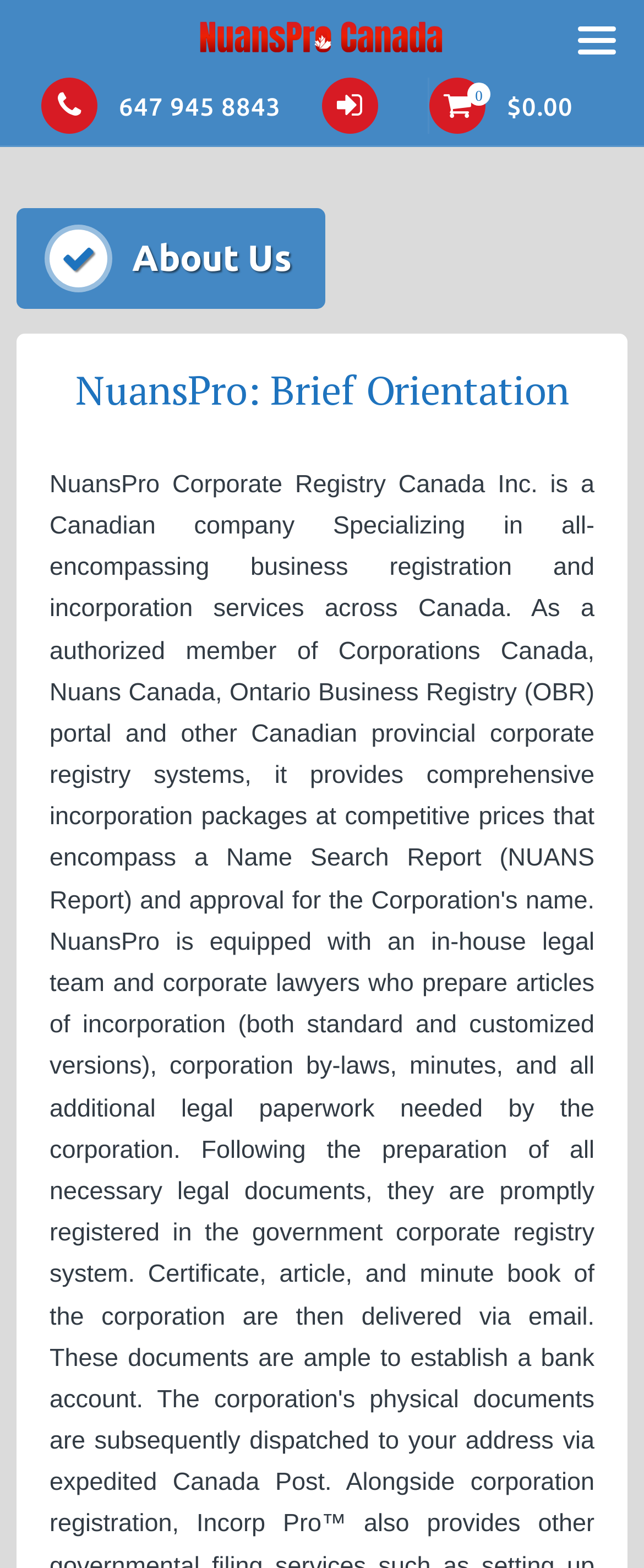How many social media links are there?
Please respond to the question with a detailed and well-explained answer.

I found the social media links by looking at the link elements with the OCR texts '' and '' which are located at the top of the page.